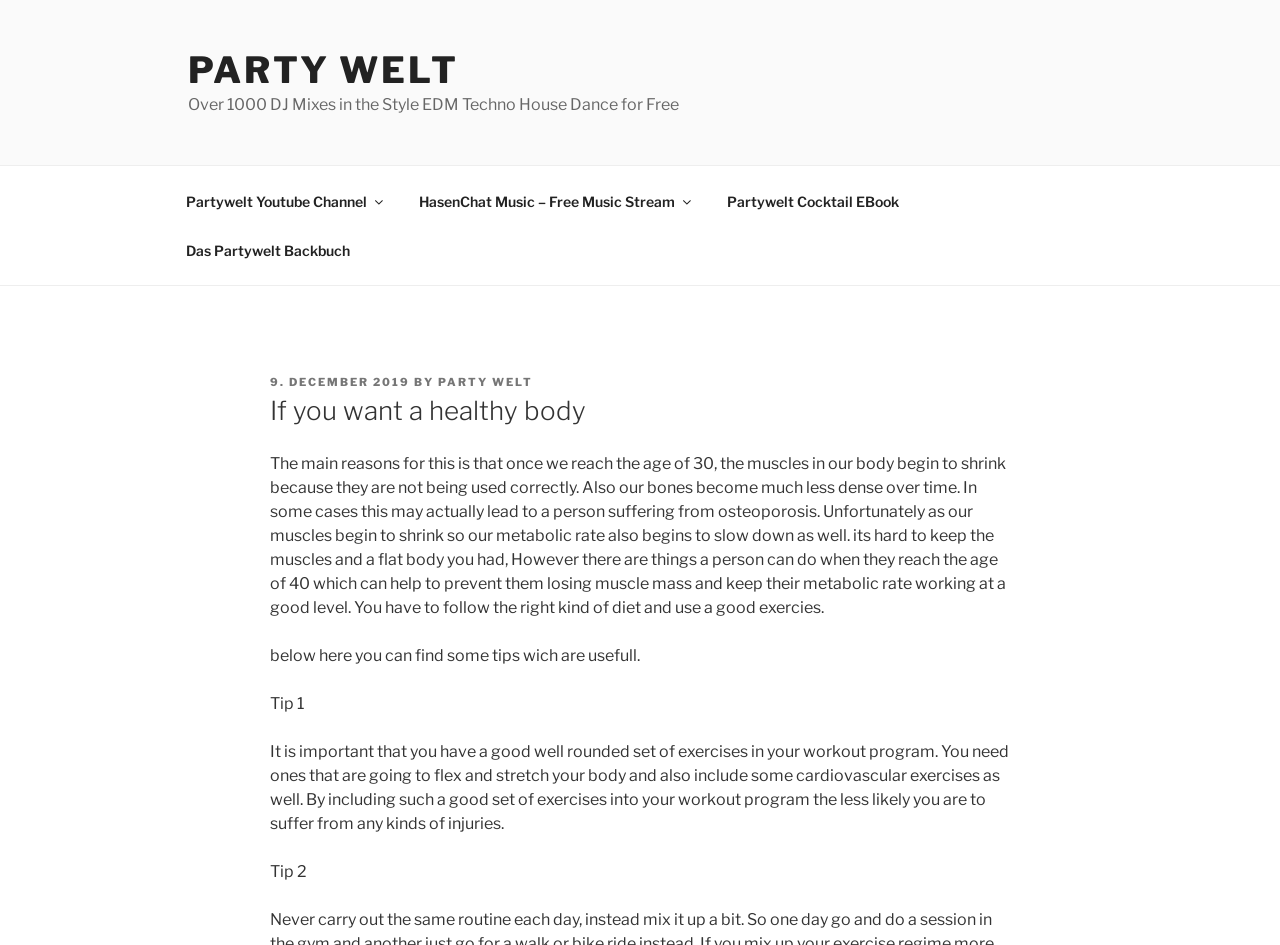Please examine the image and provide a detailed answer to the question: What is the topic of the webpage?

The webpage appears to be discussing tips and reasons related to maintaining a healthy body, particularly after the age of 30. The heading 'If you want a healthy body' and the static text elements discussing muscle shrinkage and exercise routines suggest this topic.